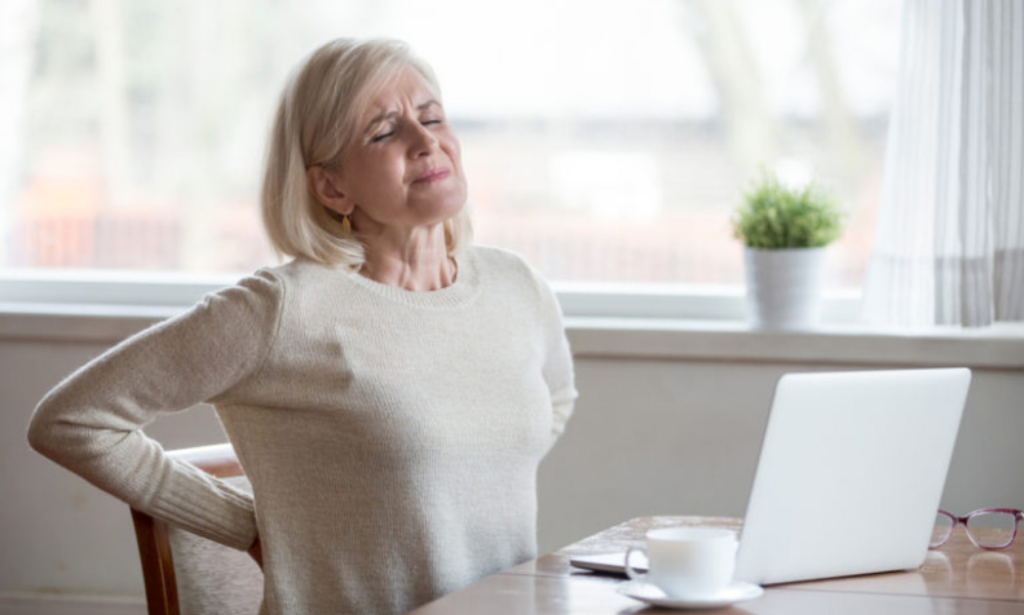Please provide a comprehensive response to the question below by analyzing the image: 
What is on the table besides the laptop?

According to the caption, on the table, besides the laptop, there is a cup, likely containing tea or coffee, suggesting a moment of respite.